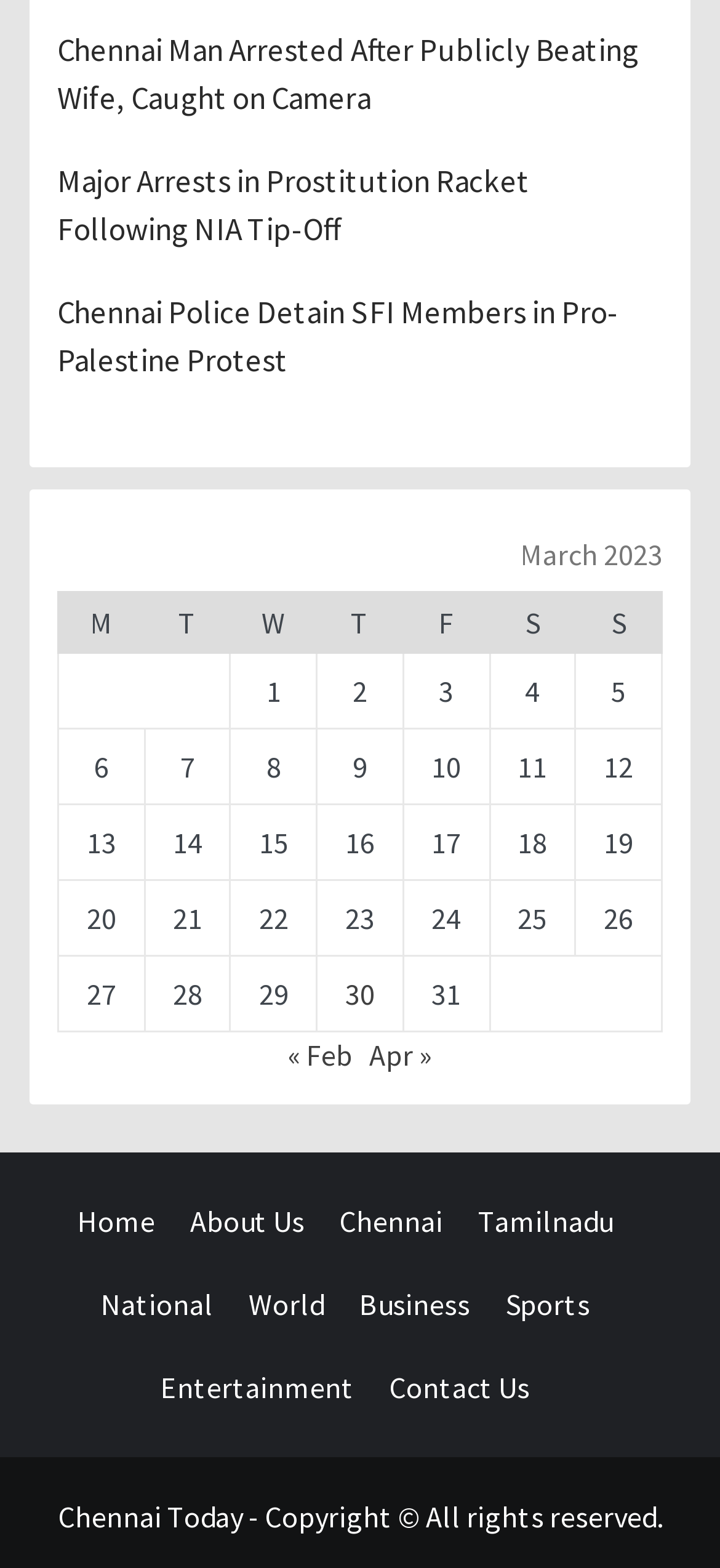Provide the bounding box coordinates of the area you need to click to execute the following instruction: "View the calendar for March 2023".

[0.079, 0.33, 0.921, 0.658]